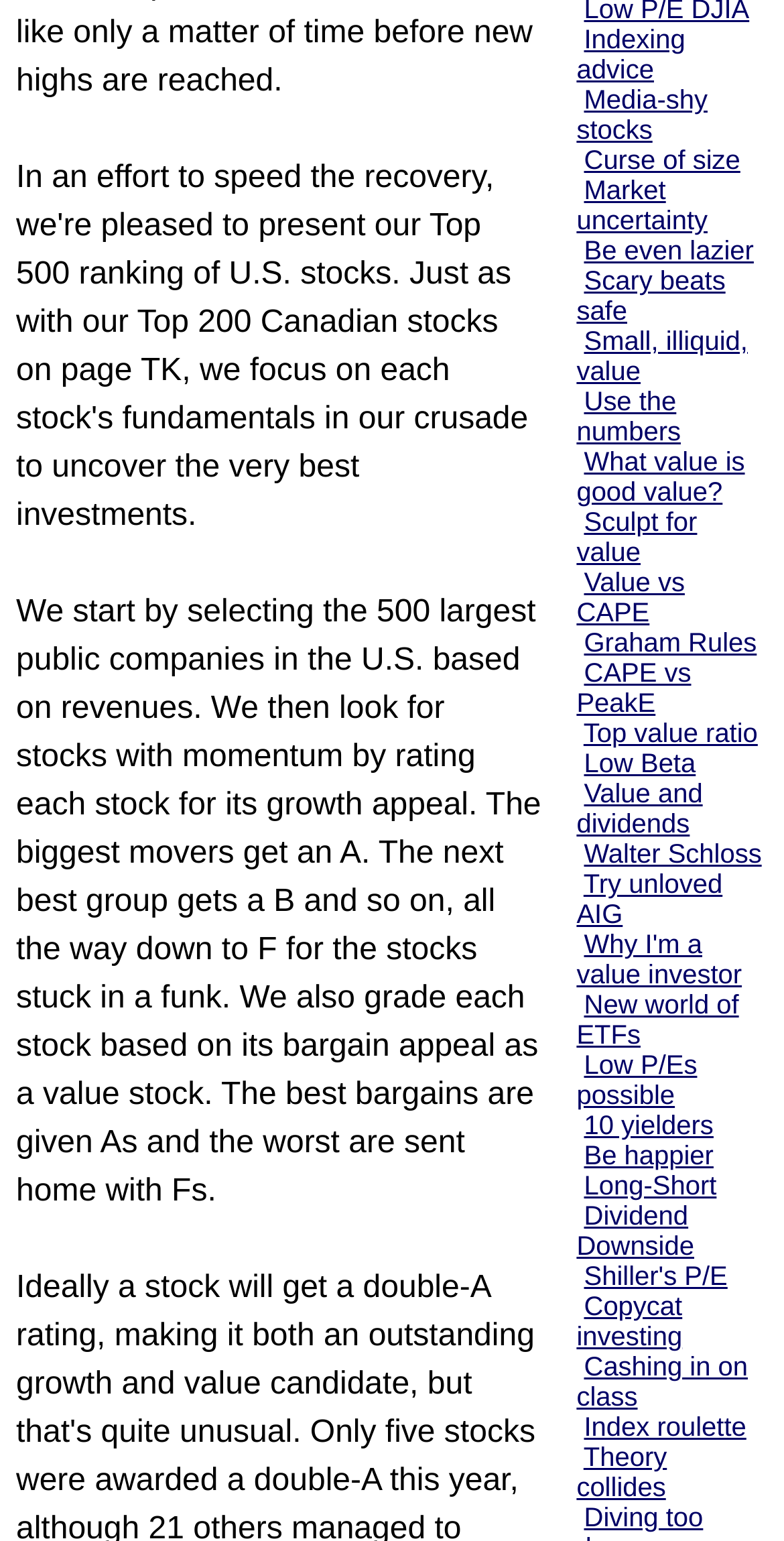Please find the bounding box coordinates of the element that you should click to achieve the following instruction: "Explore 'Be even lazier'". The coordinates should be presented as four float numbers between 0 and 1: [left, top, right, bottom].

[0.745, 0.153, 0.961, 0.172]